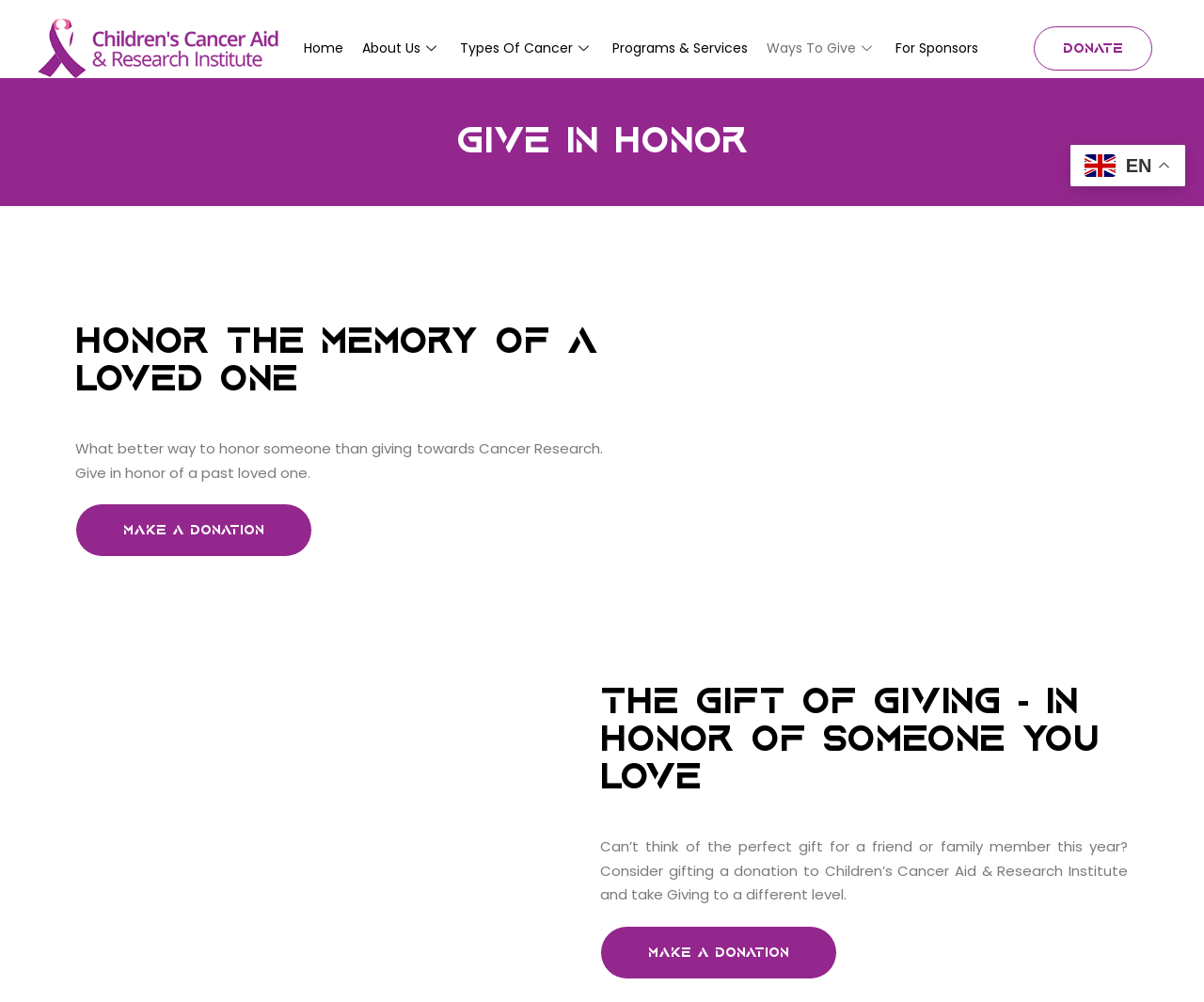Determine the bounding box coordinates of the area to click in order to meet this instruction: "Click the 'Ways To Give' link".

[0.621, 0.034, 0.728, 0.063]